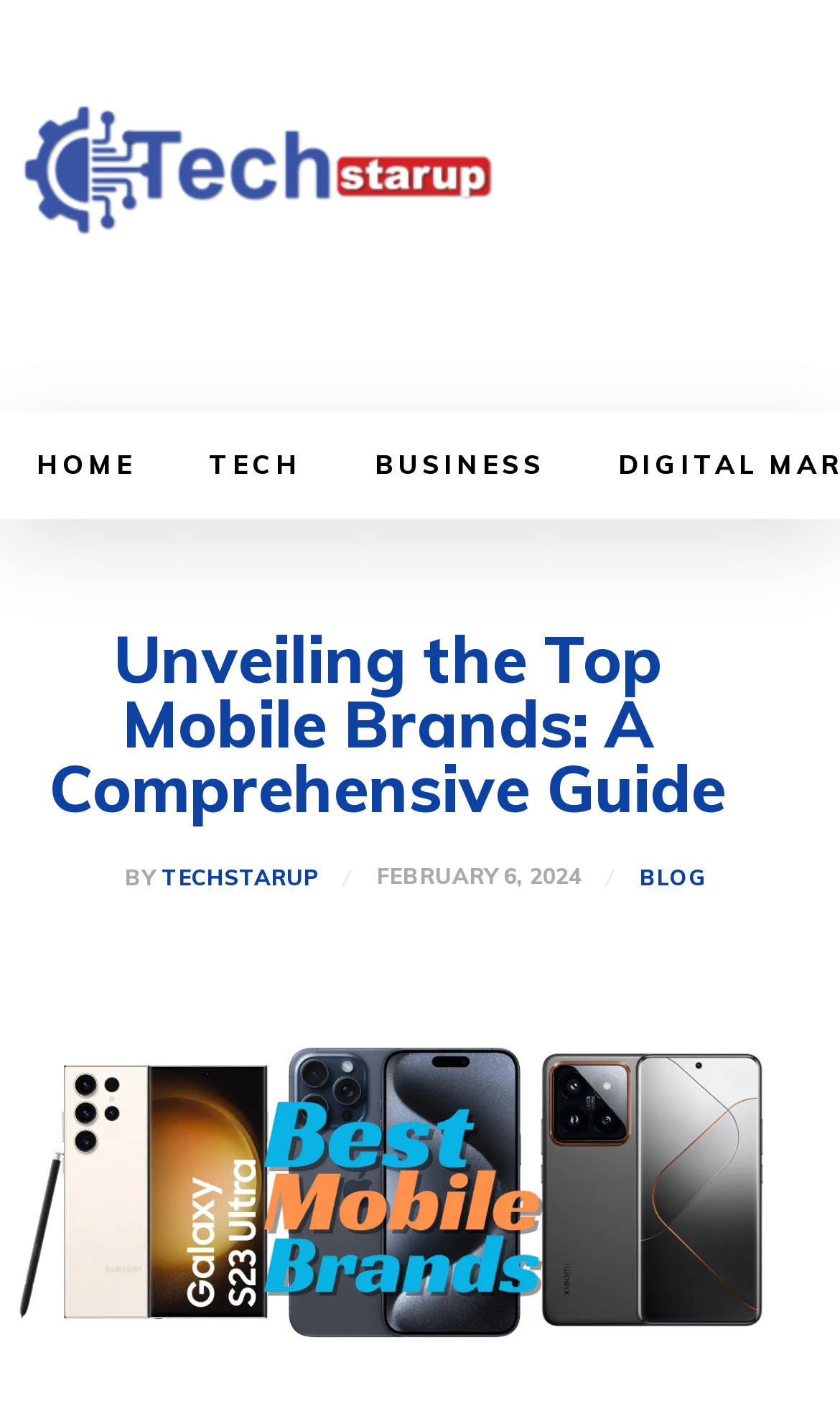Using the description: "techstarup", determine the UI element's bounding box coordinates. Ensure the coordinates are in the format of four float numbers between 0 and 1, i.e., [left, top, right, bottom].

[0.192, 0.611, 0.379, 0.626]